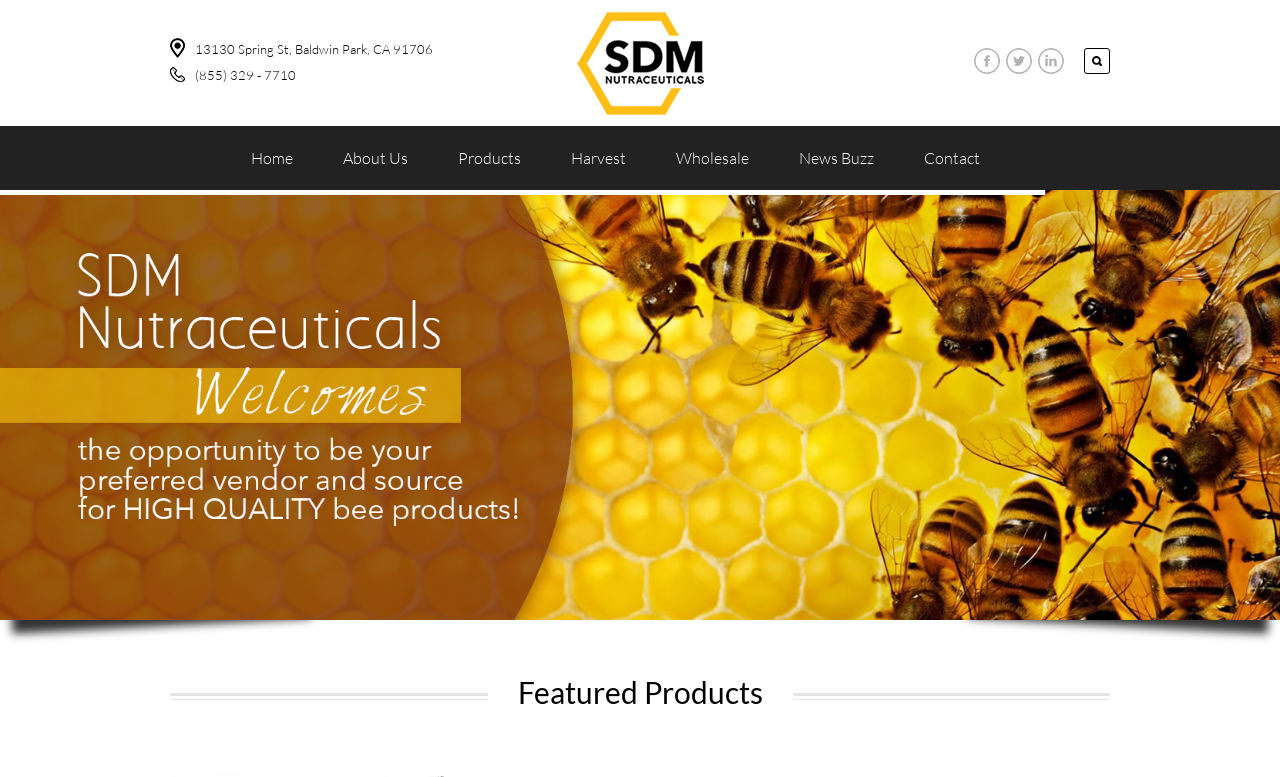Please find the bounding box coordinates of the element that must be clicked to perform the given instruction: "check wholesale options". The coordinates should be four float numbers from 0 to 1, i.e., [left, top, right, bottom].

[0.509, 0.162, 0.605, 0.245]